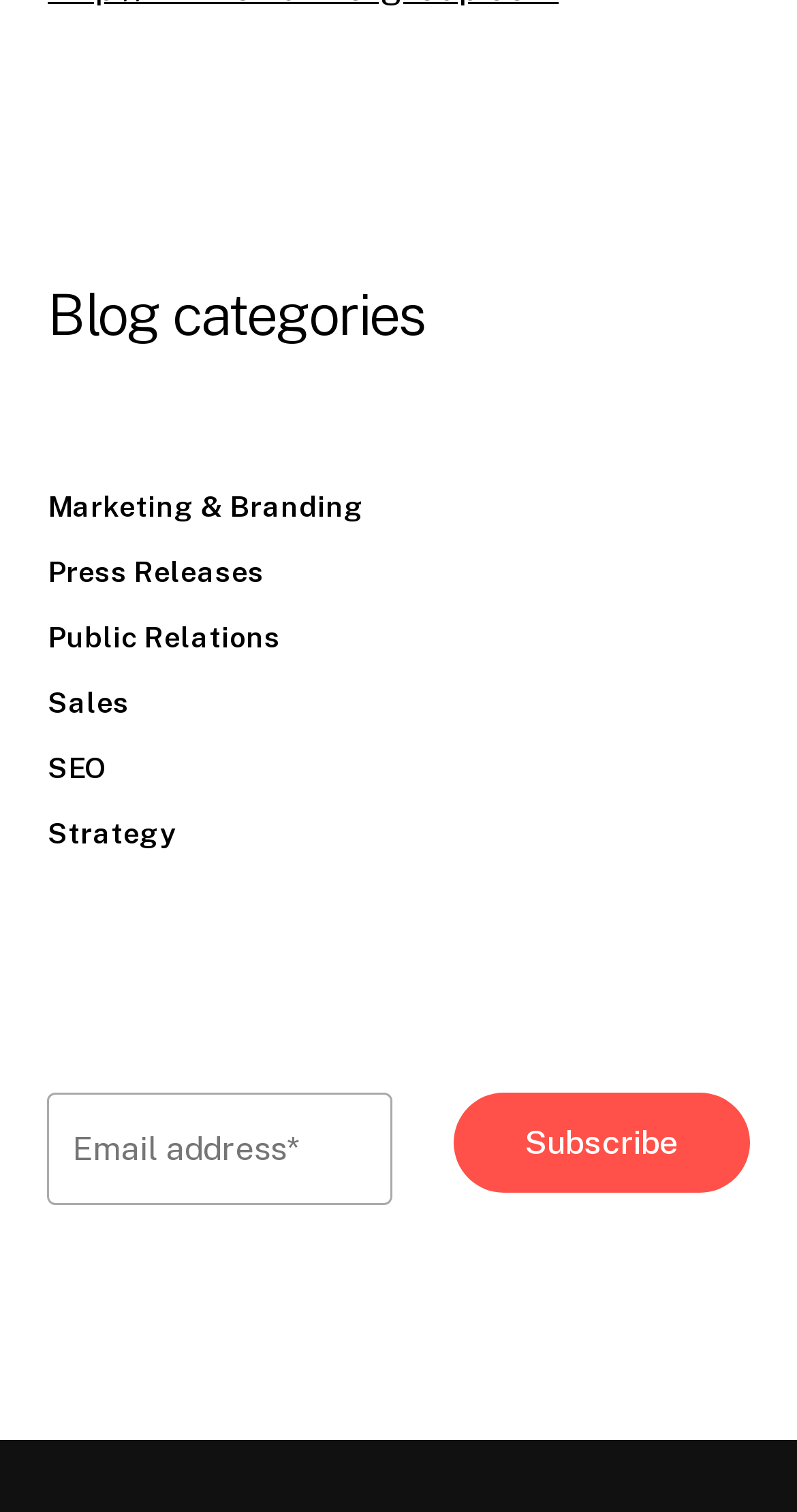Highlight the bounding box coordinates of the element you need to click to perform the following instruction: "View SEO blog category."

[0.06, 0.491, 0.94, 0.524]